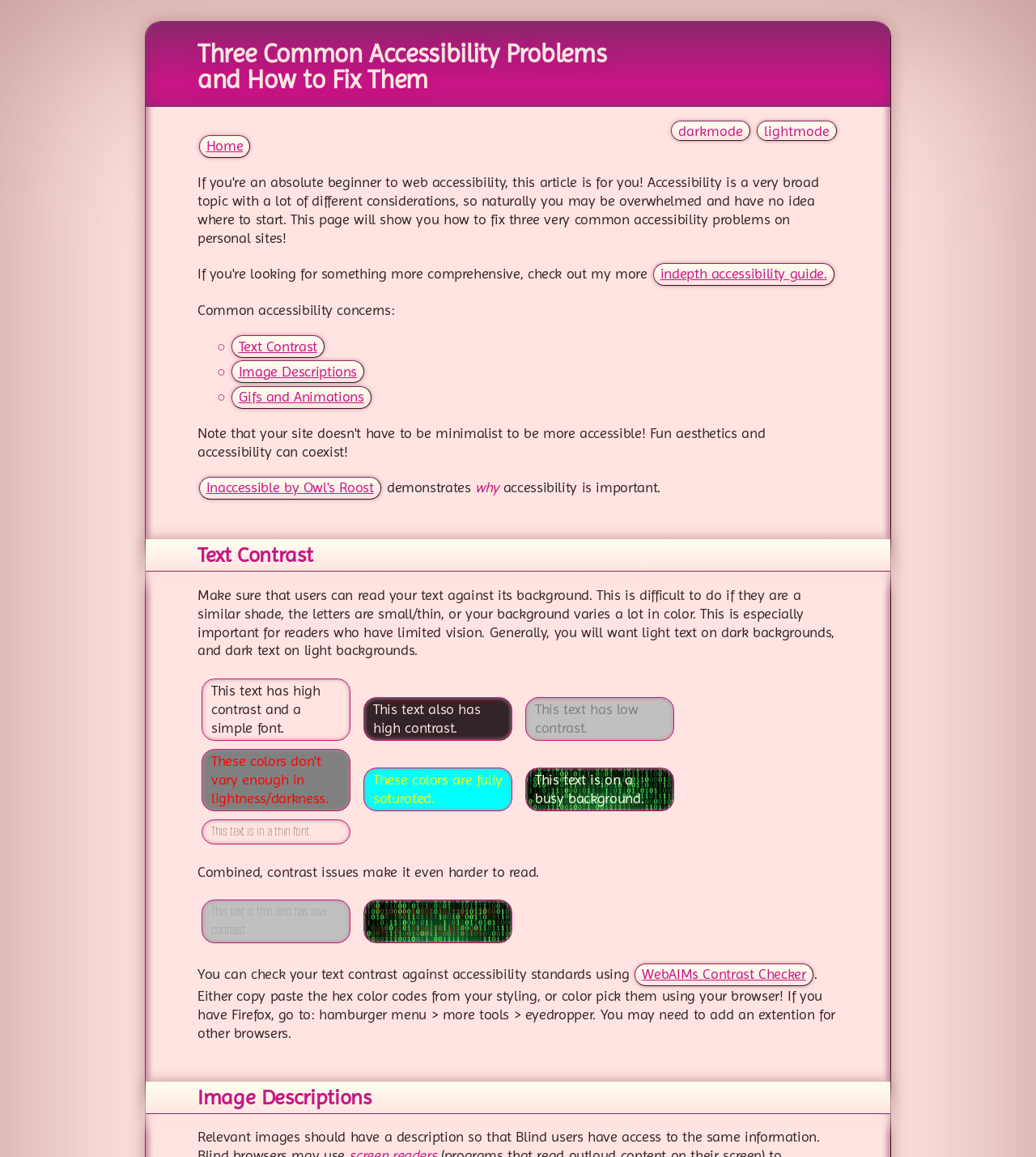Find the bounding box coordinates for the area that should be clicked to accomplish the instruction: "Check the 'Text Contrast' link".

[0.223, 0.29, 0.313, 0.309]